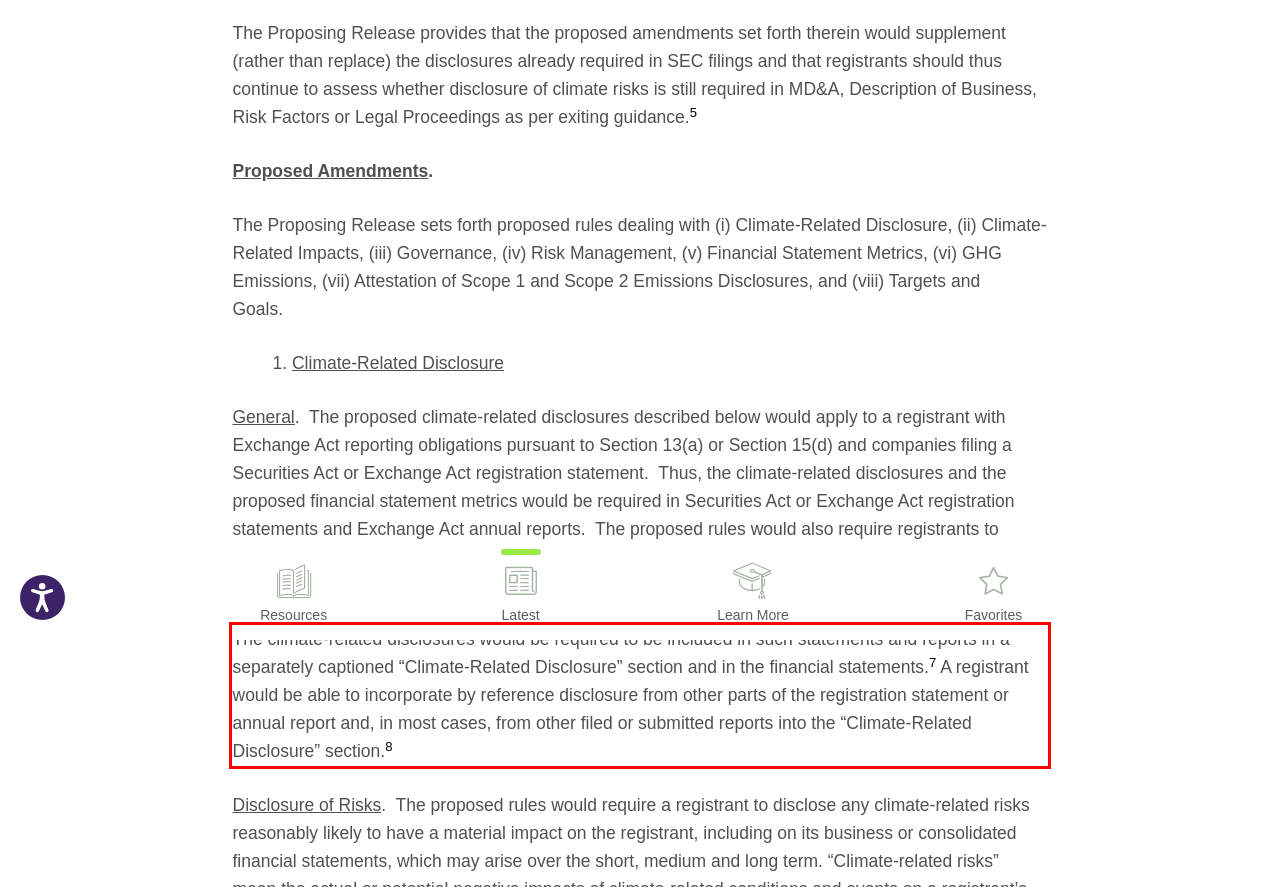Given a webpage screenshot with a red bounding box, perform OCR to read and deliver the text enclosed by the red bounding box.

The climate-related disclosures would be required to be included in such statements and reports in a separately captioned “Climate-Related Disclosure” section and in the financial statements.7 A registrant would be able to incorporate by reference disclosure from other parts of the registration statement or annual report and, in most cases, from other filed or submitted reports into the “Climate-Related Disclosure” section.8